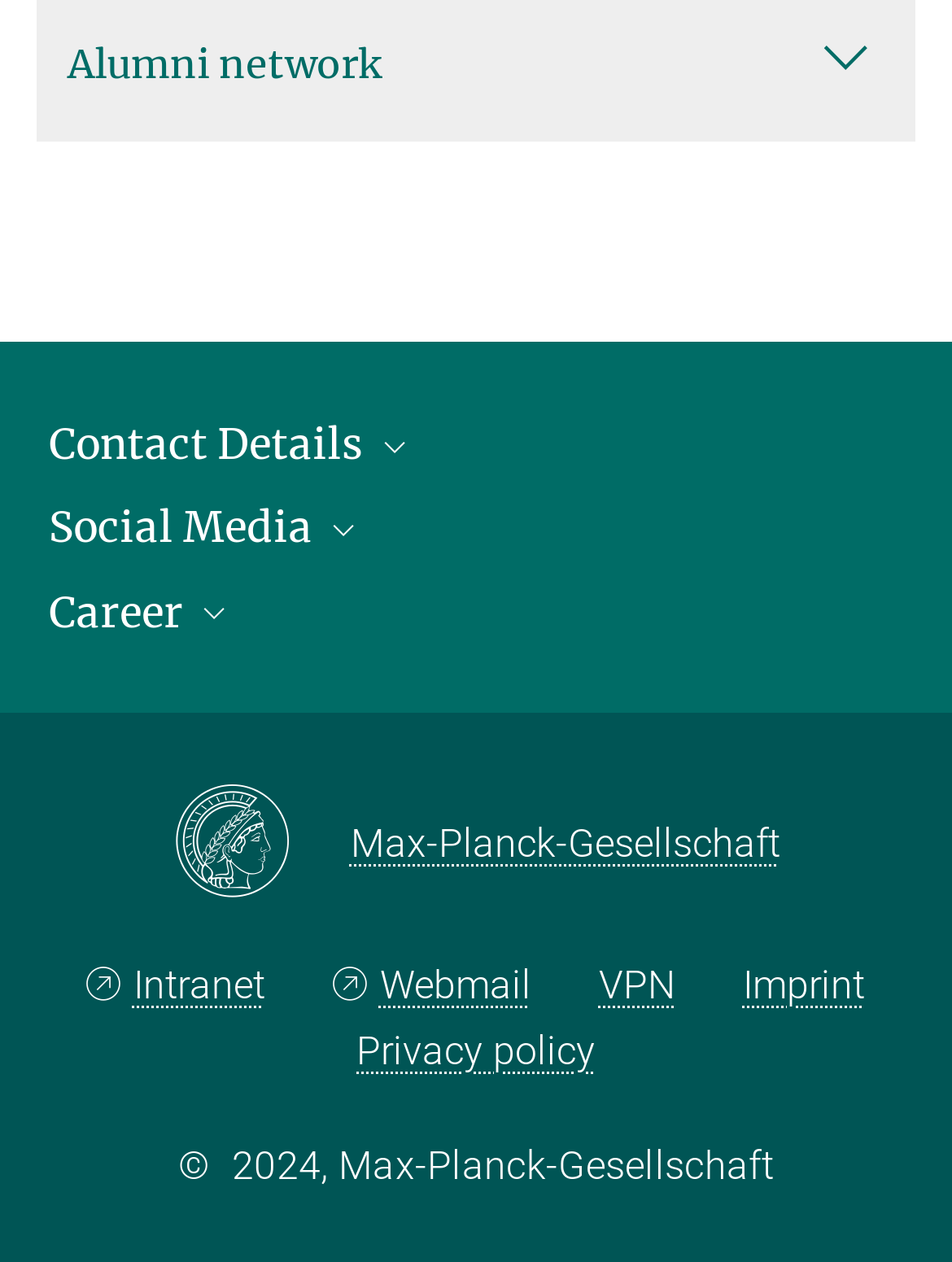Extract the bounding box coordinates for the described element: "All Lengths". The coordinates should be represented as four float numbers between 0 and 1: [left, top, right, bottom].

None